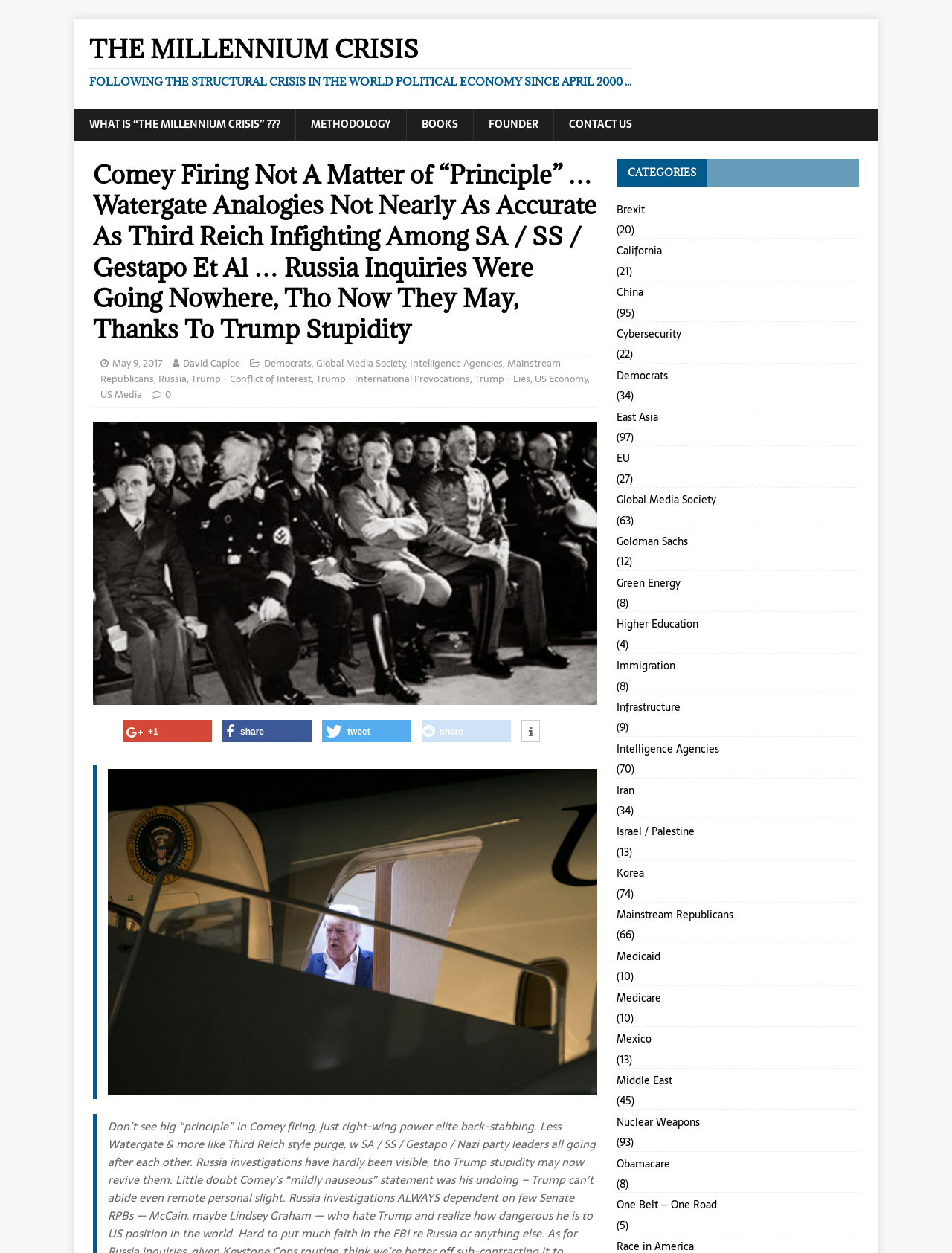Given the webpage screenshot, identify the bounding box of the UI element that matches this description: "Intelligence Agencies".

[0.647, 0.588, 0.902, 0.607]